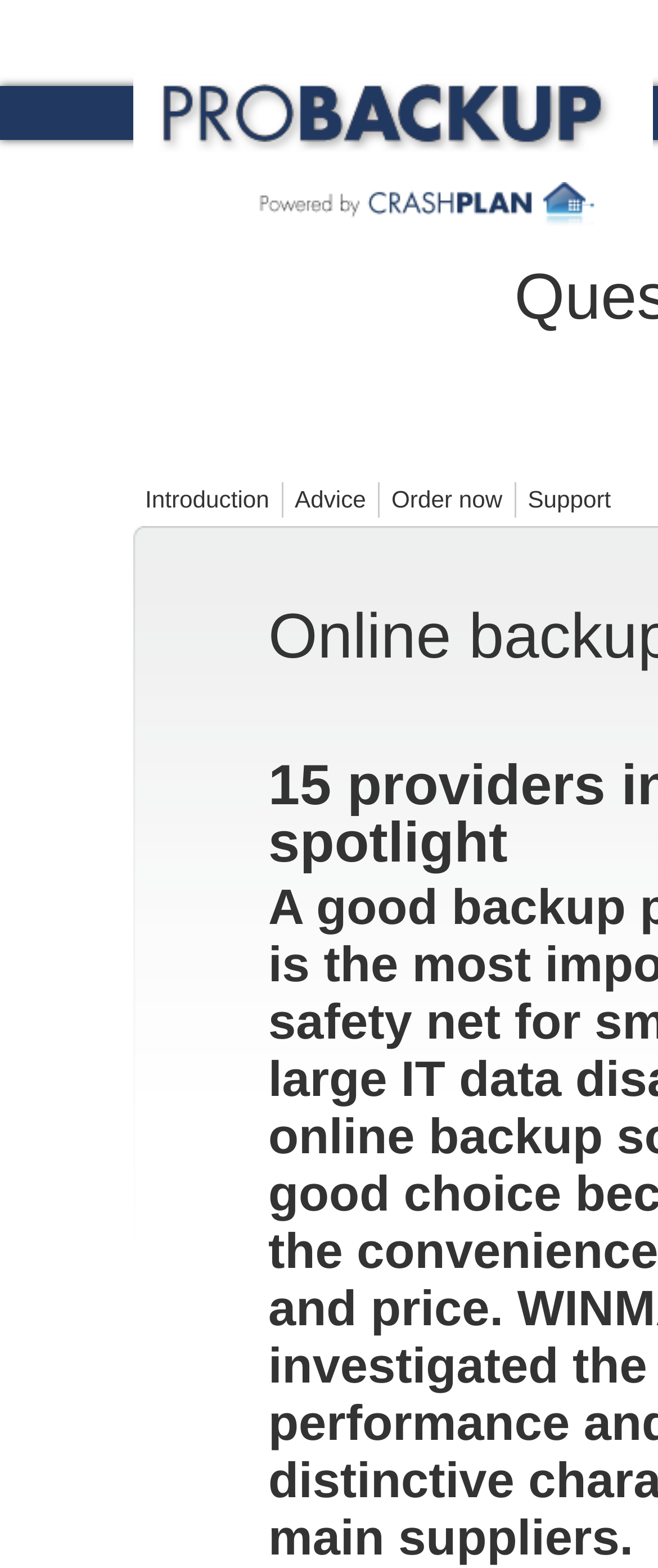What is the first link on the webpage?
Give a one-word or short phrase answer based on the image.

PRO BACKUP